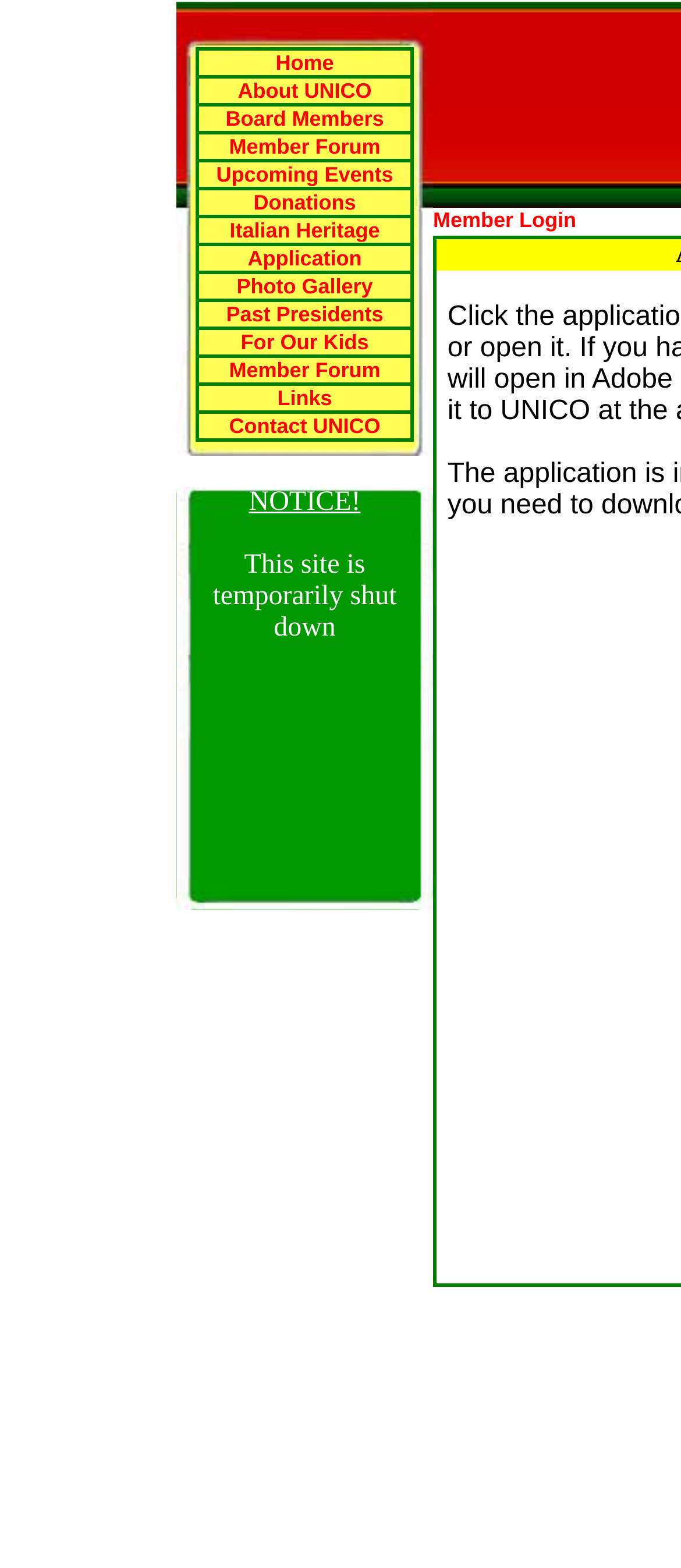What is the last link on the website?
Using the image as a reference, deliver a detailed and thorough answer to the question.

The last link on the website is 'Contact UNICO', which is located in a table cell with a bounding box of [0.29, 0.263, 0.605, 0.281]. This link is part of a series of links that are arranged vertically on the webpage.